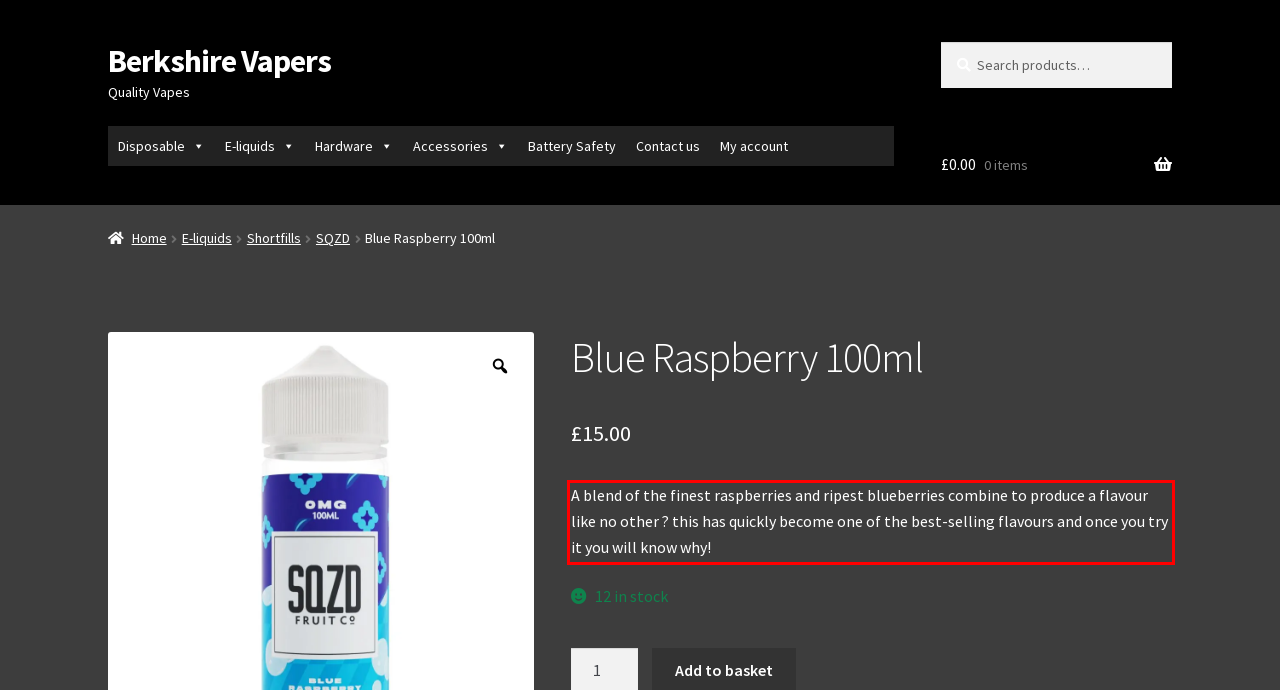Within the provided webpage screenshot, find the red rectangle bounding box and perform OCR to obtain the text content.

A blend of the finest raspberries and ripest blueberries combine to produce a flavour like no other ? this has quickly become one of the best-selling flavours and once you try it you will know why!